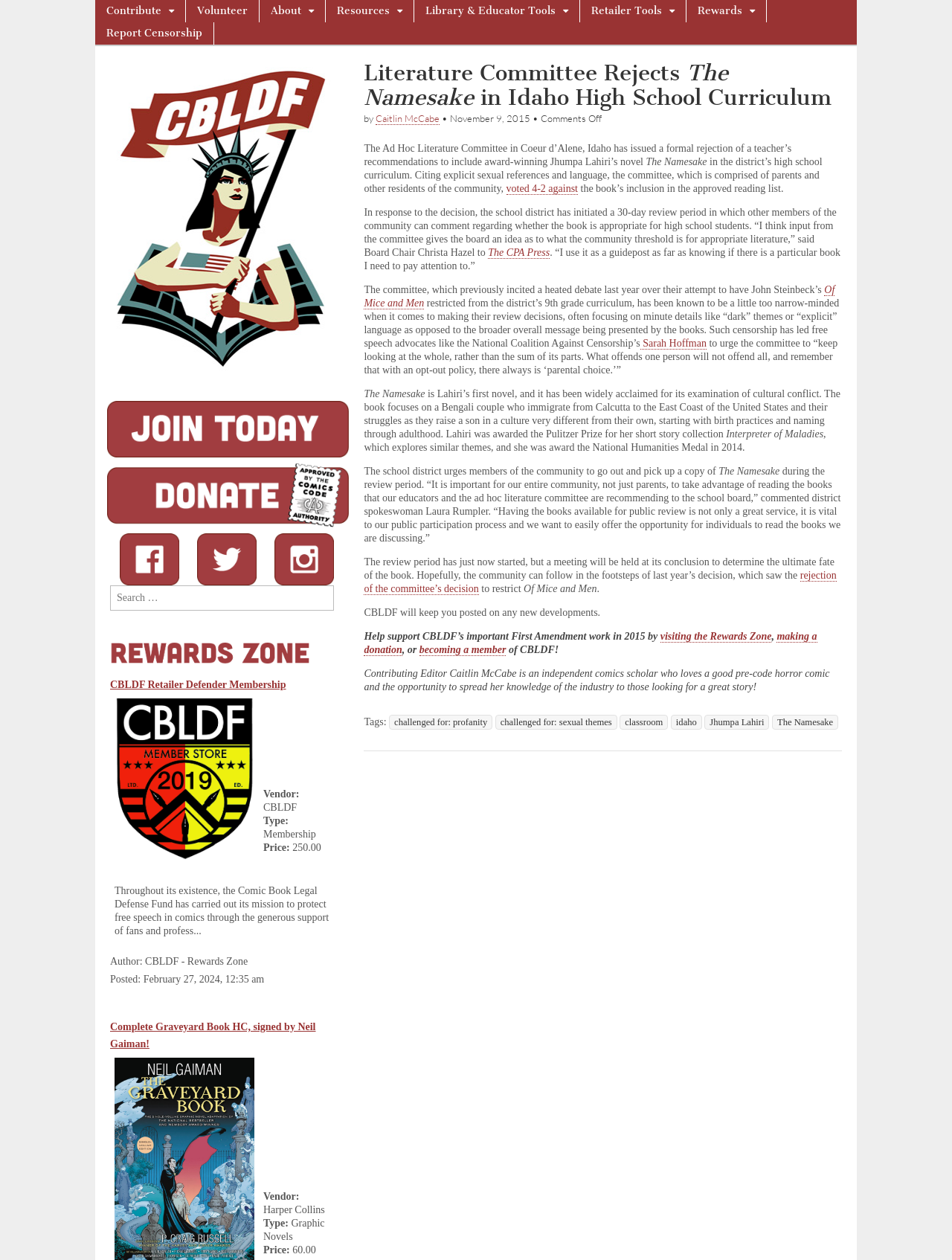Indicate the bounding box coordinates of the element that must be clicked to execute the instruction: "Search for something". The coordinates should be given as four float numbers between 0 and 1, i.e., [left, top, right, bottom].

[0.116, 0.465, 0.351, 0.485]